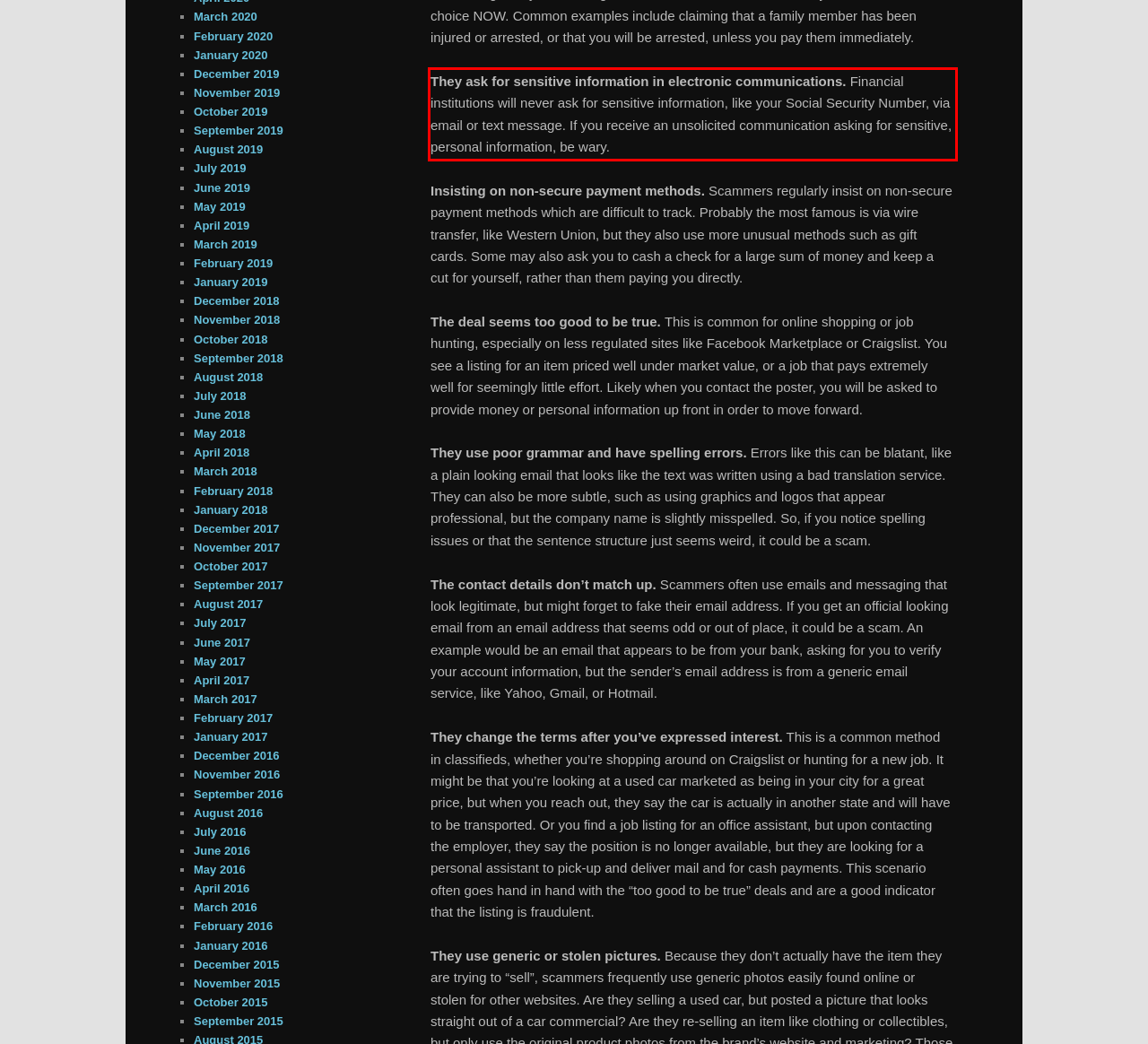Given a screenshot of a webpage, locate the red bounding box and extract the text it encloses.

They ask for sensitive information in electronic communications. Financial institutions will never ask for sensitive information, like your Social Security Number, via email or text message. If you receive an unsolicited communication asking for sensitive, personal information, be wary.